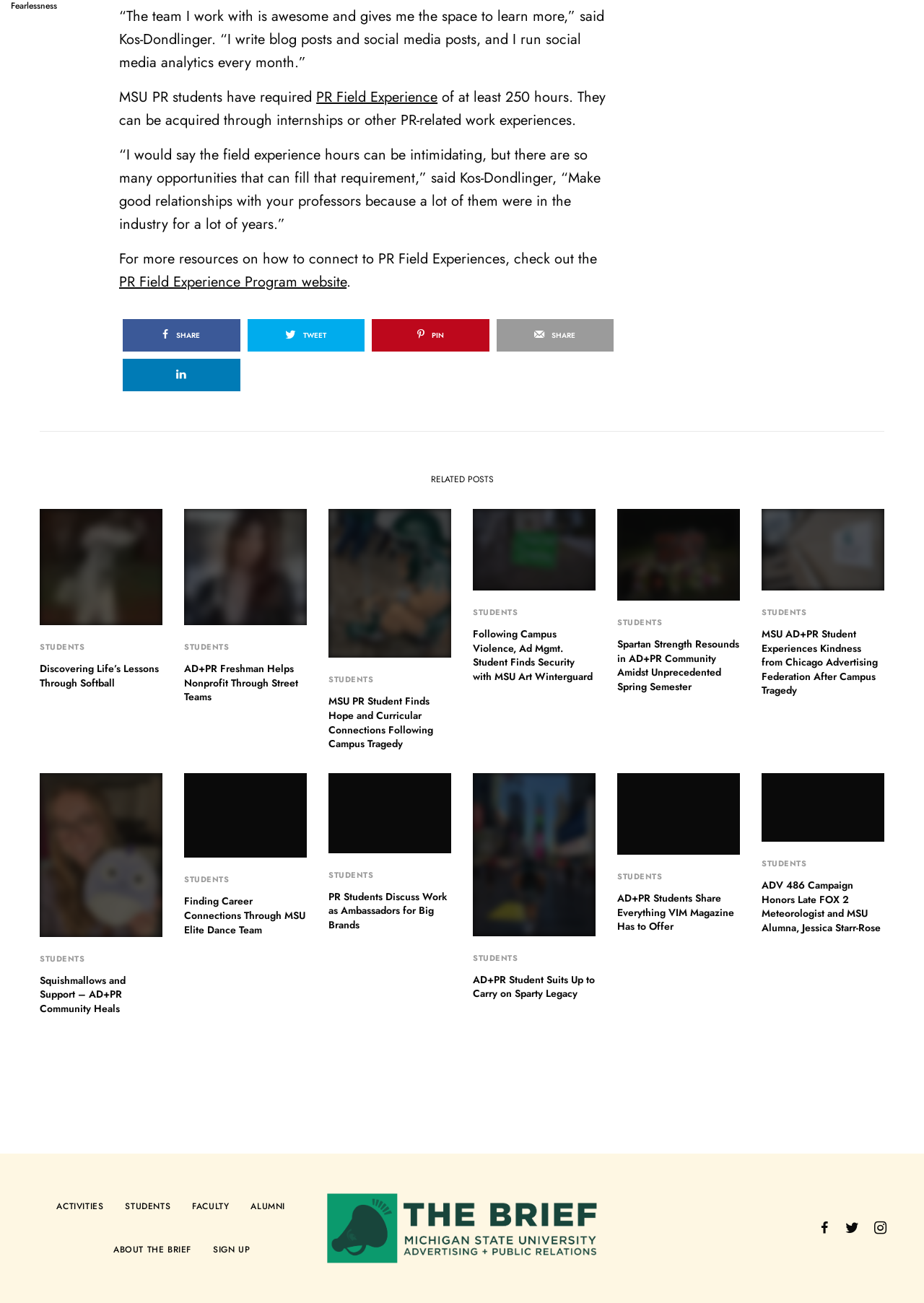Please identify the bounding box coordinates of the region to click in order to complete the task: "Read 'Discovering Life’s Lessons Through Softball'". The coordinates must be four float numbers between 0 and 1, specified as [left, top, right, bottom].

[0.043, 0.508, 0.176, 0.53]